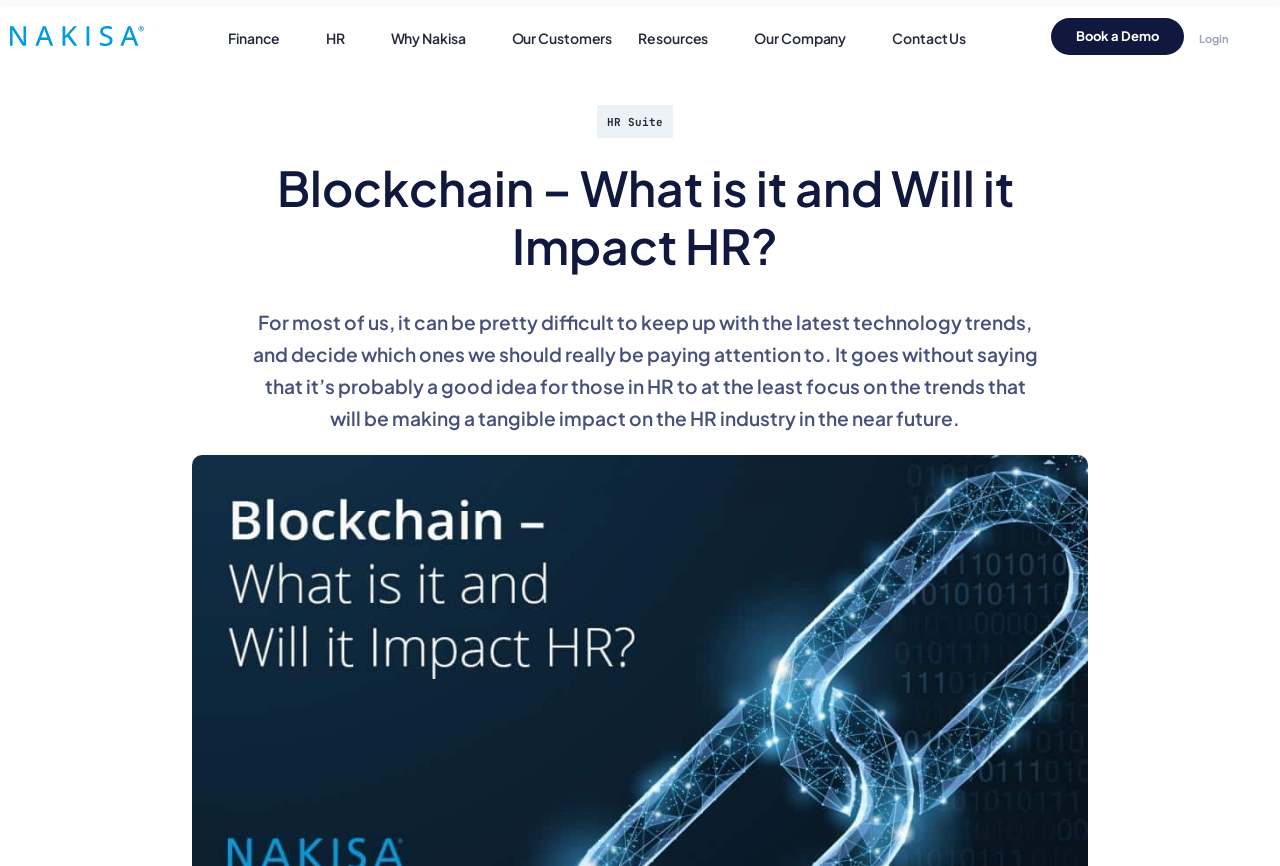Please determine the bounding box of the UI element that matches this description: « Back. The coordinates should be given as (top-left x, top-left y, bottom-right x, bottom-right y), with all values between 0 and 1.

None